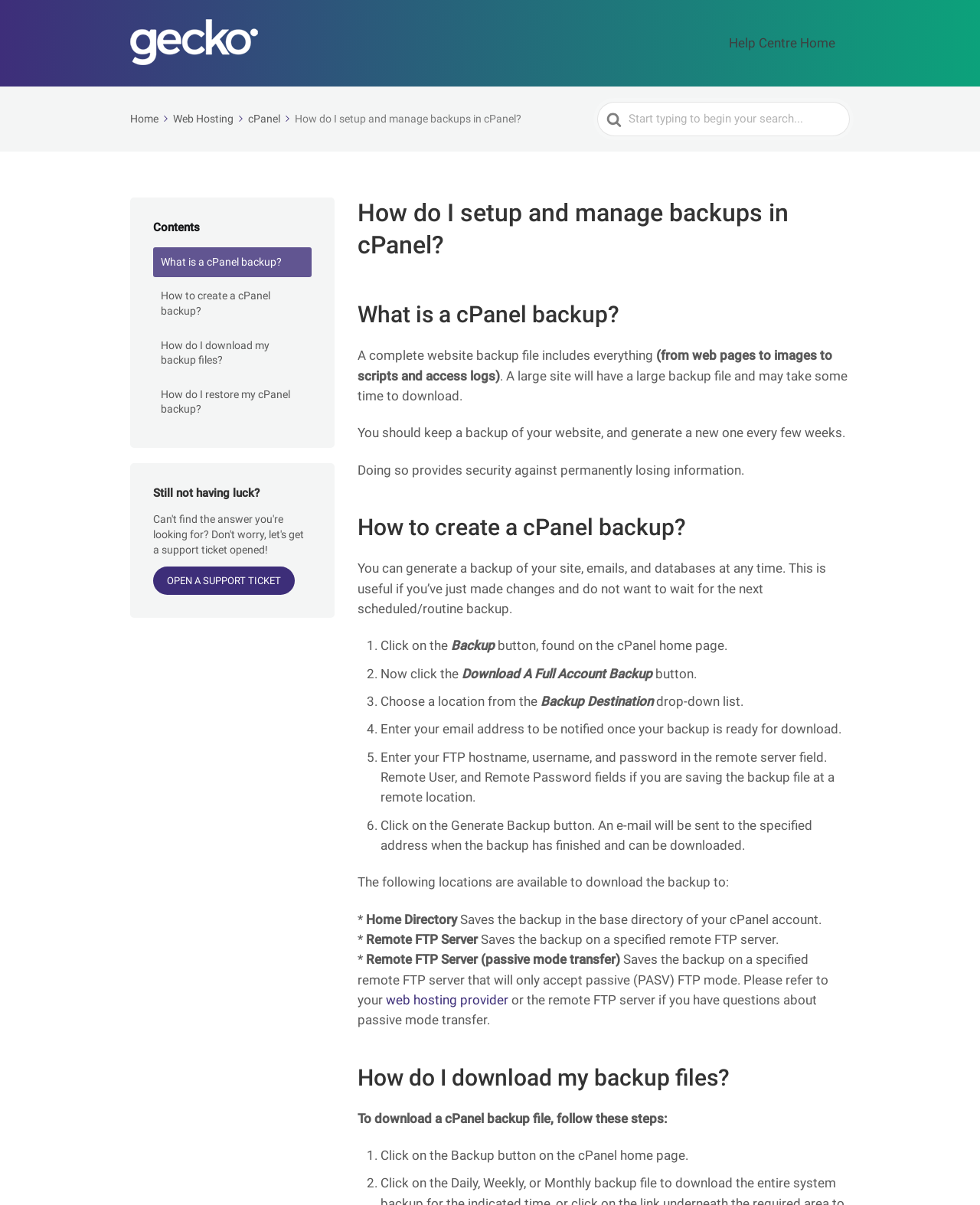Provide the text content of the webpage's main heading.

How do I setup and manage backups in cPanel?